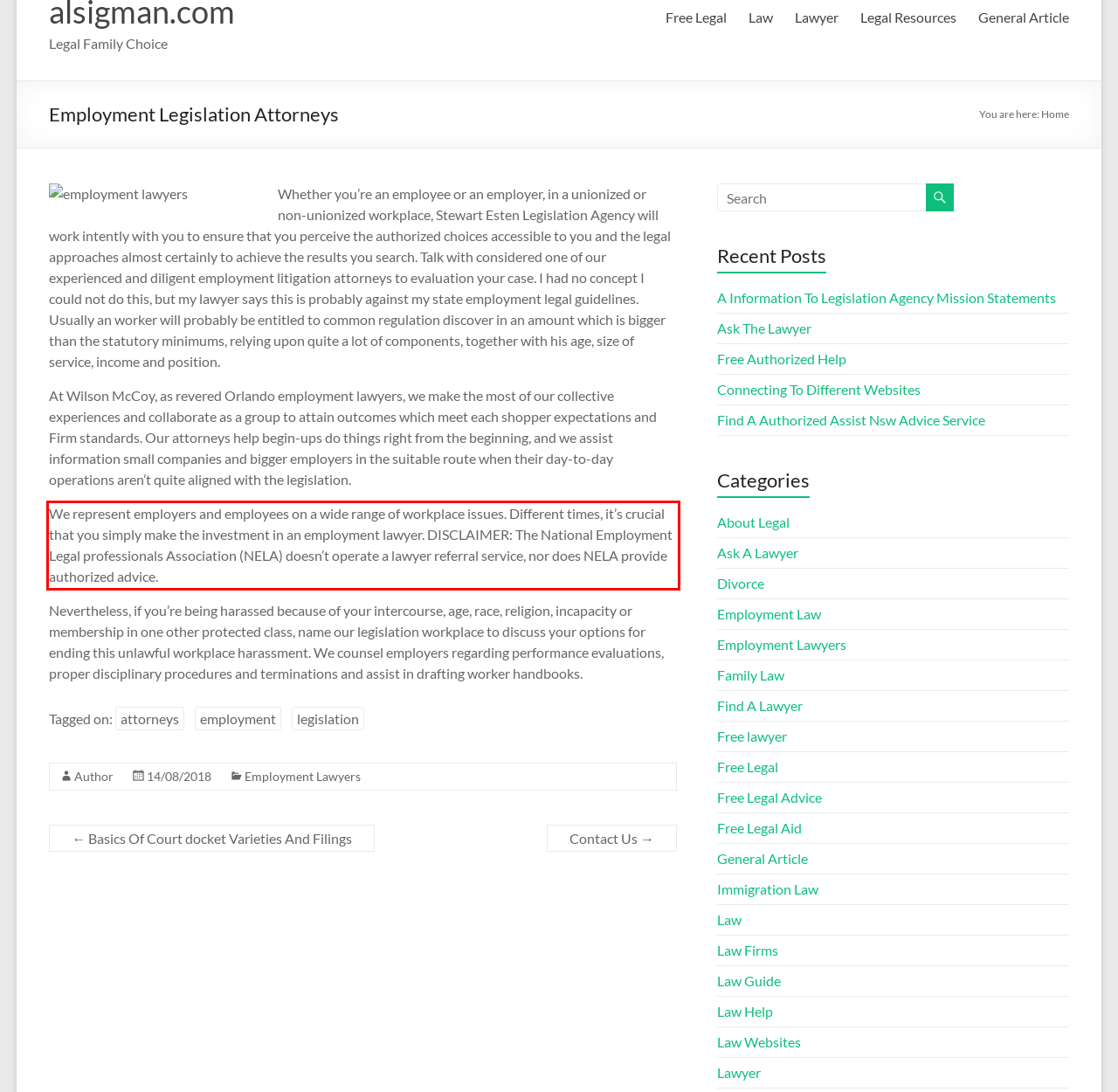Given a screenshot of a webpage containing a red rectangle bounding box, extract and provide the text content found within the red bounding box.

We represent employers and employees on a wide range of workplace issues. Different times, it’s crucial that you simply make the investment in an employment lawyer. DISCLAIMER: The National Employment Legal professionals Association (NELA) doesn’t operate a lawyer referral service, nor does NELA provide authorized advice.